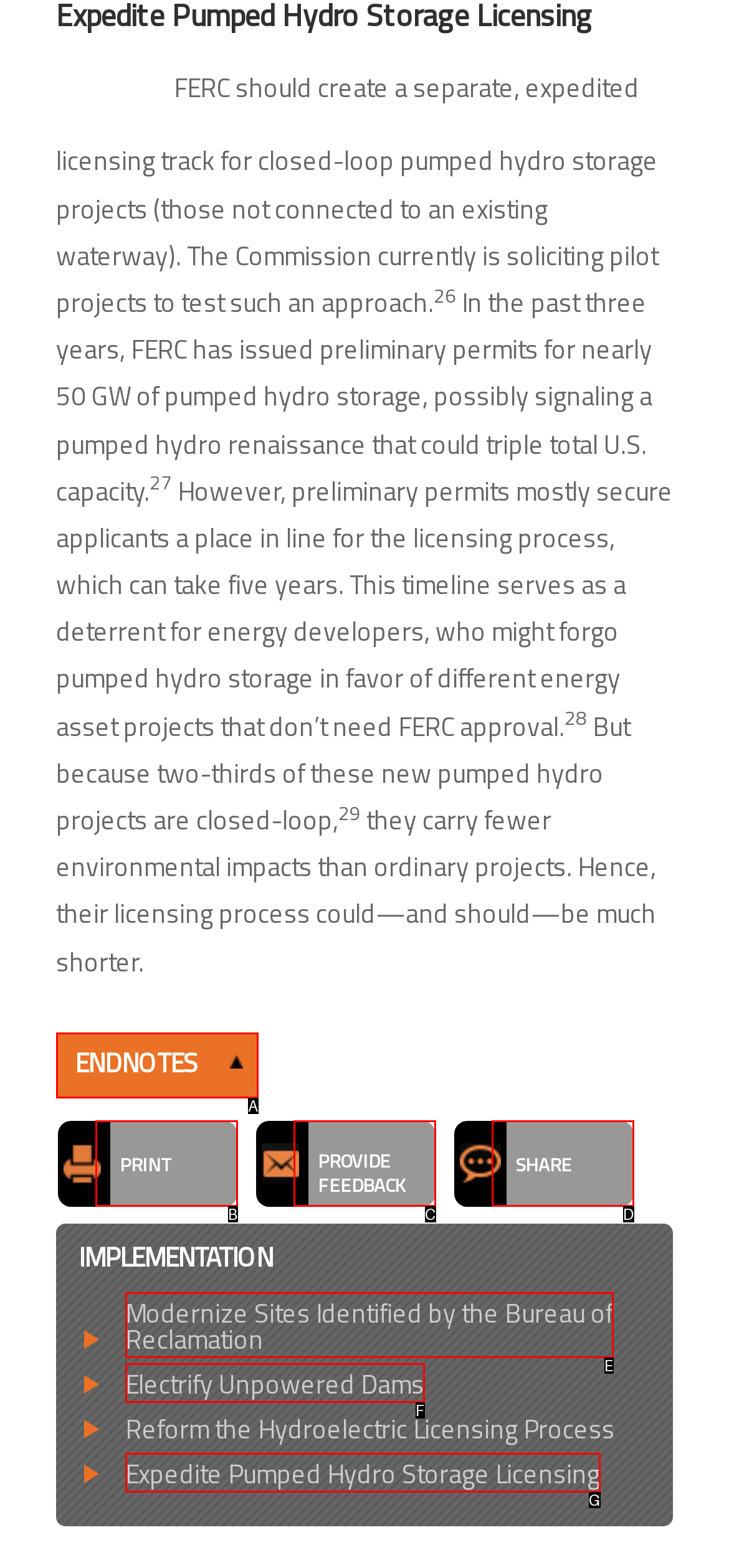Select the option that corresponds to the description: Electrify Unpowered Dams
Respond with the letter of the matching choice from the options provided.

F